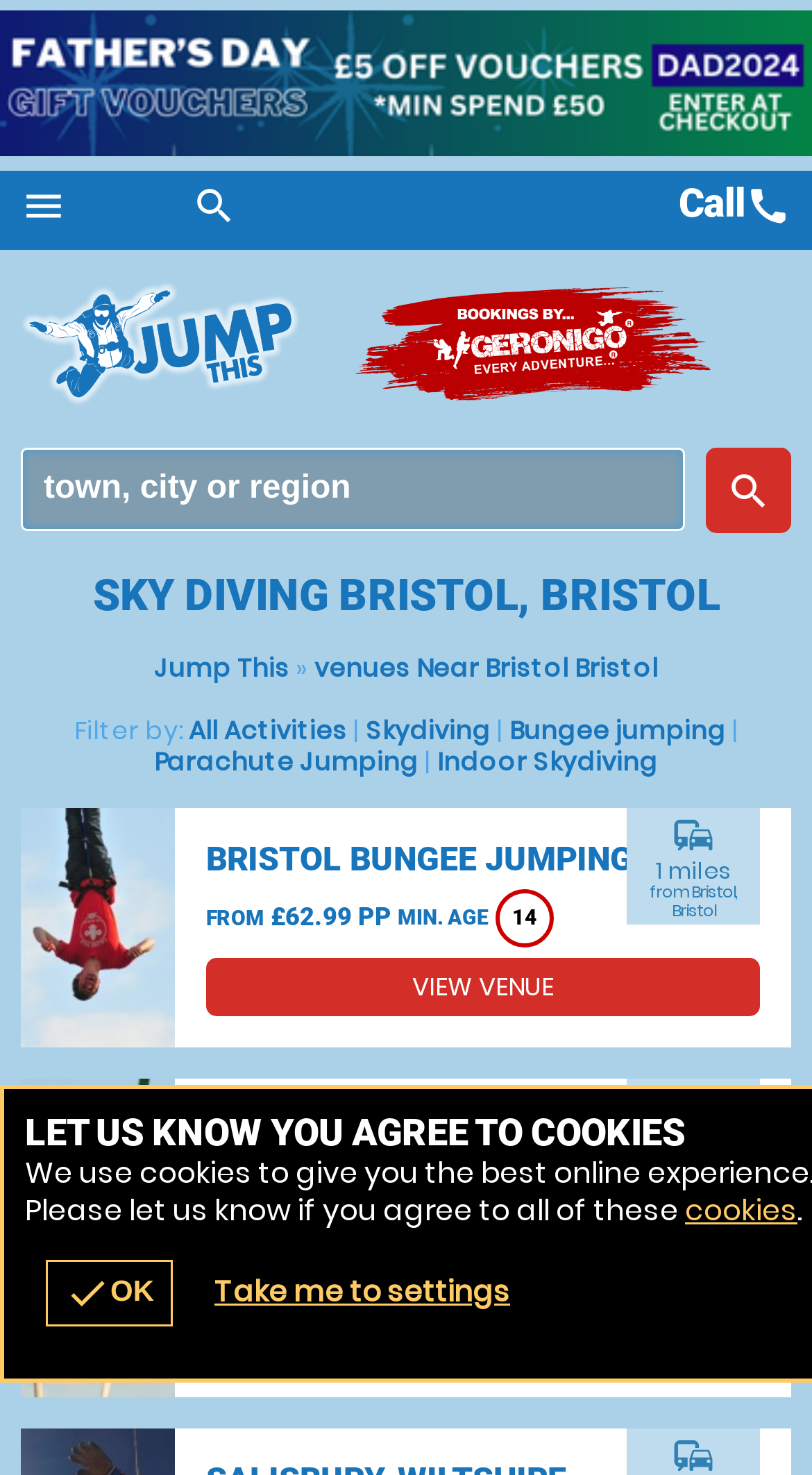Can you specify the bounding box coordinates for the region that should be clicked to fulfill this instruction: "Get a father's day gift voucher".

[0.0, 0.007, 1.0, 0.106]